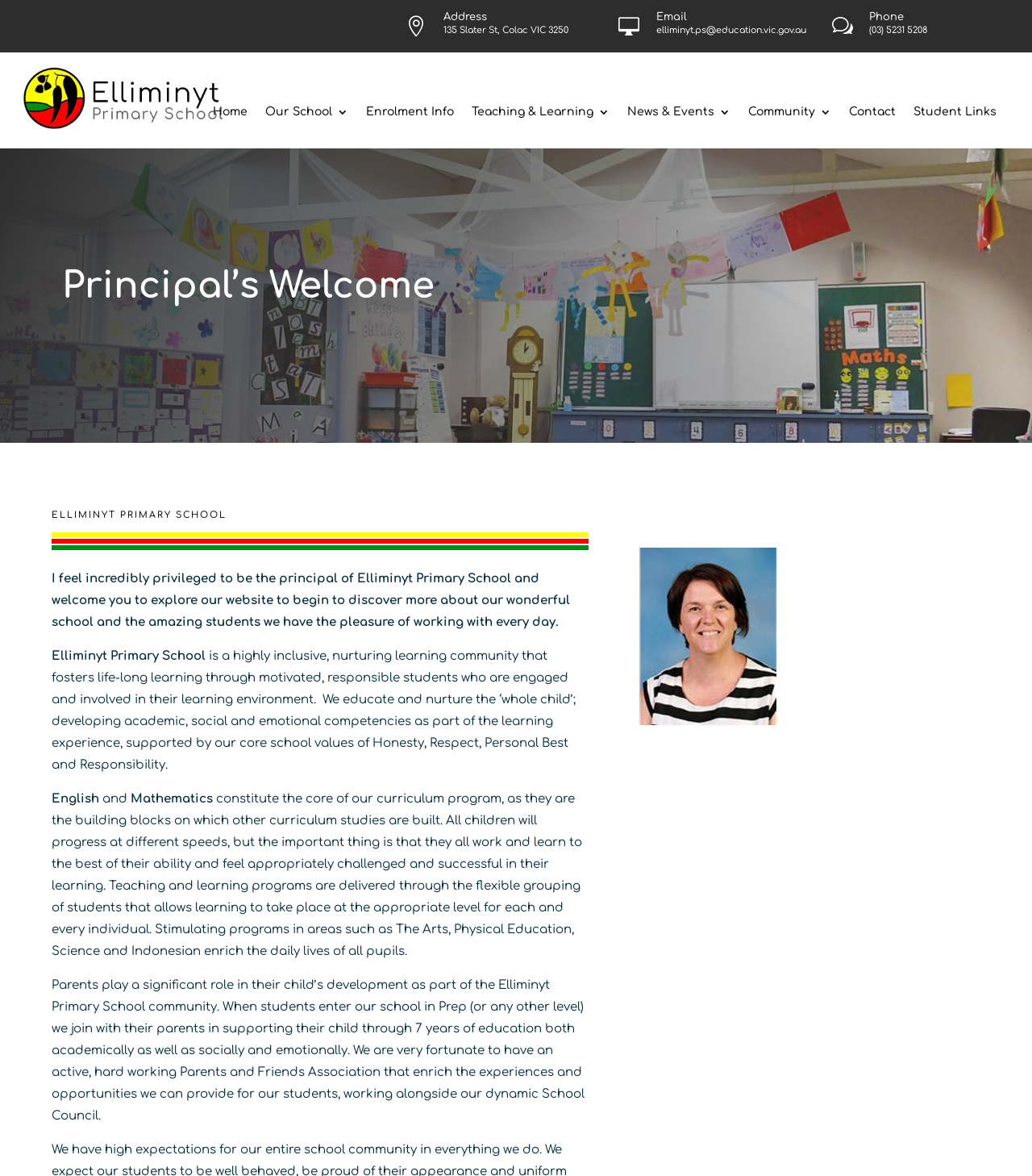Answer in one word or a short phrase: 
What is the email address of Elliminyt Primary School?

elliminyt.ps@education.vic.gov.au